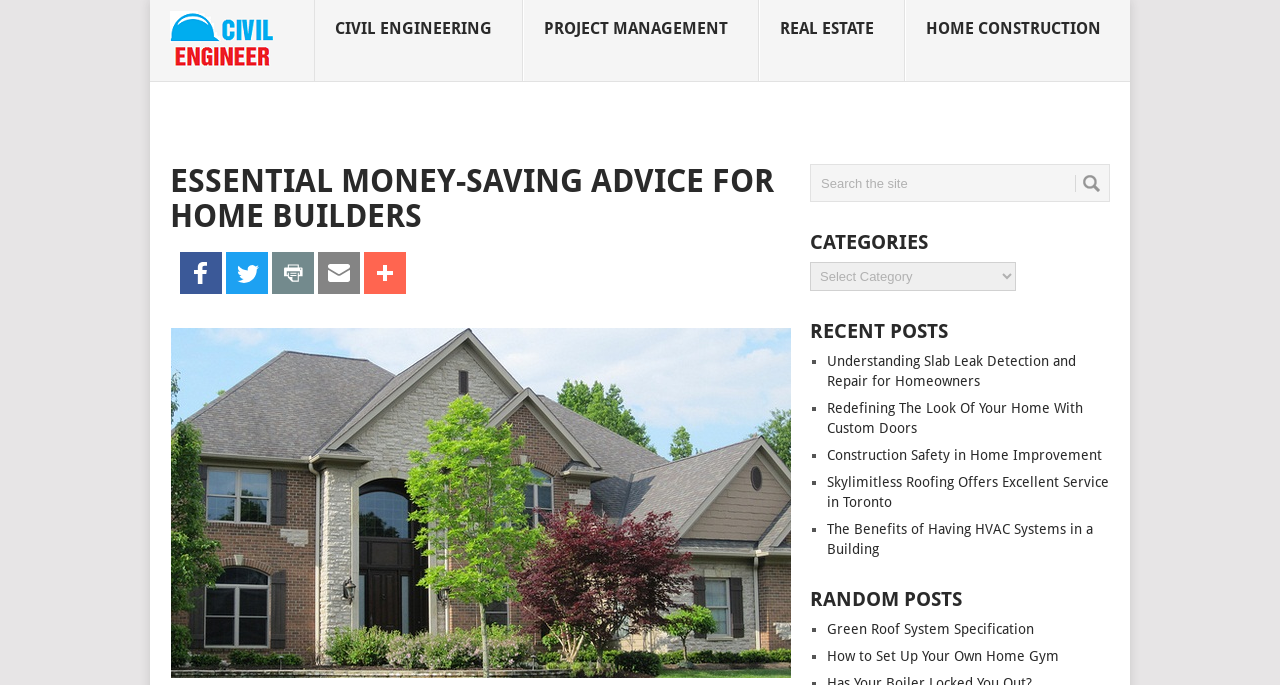What is the purpose of the search box?
From the screenshot, supply a one-word or short-phrase answer.

To search the site